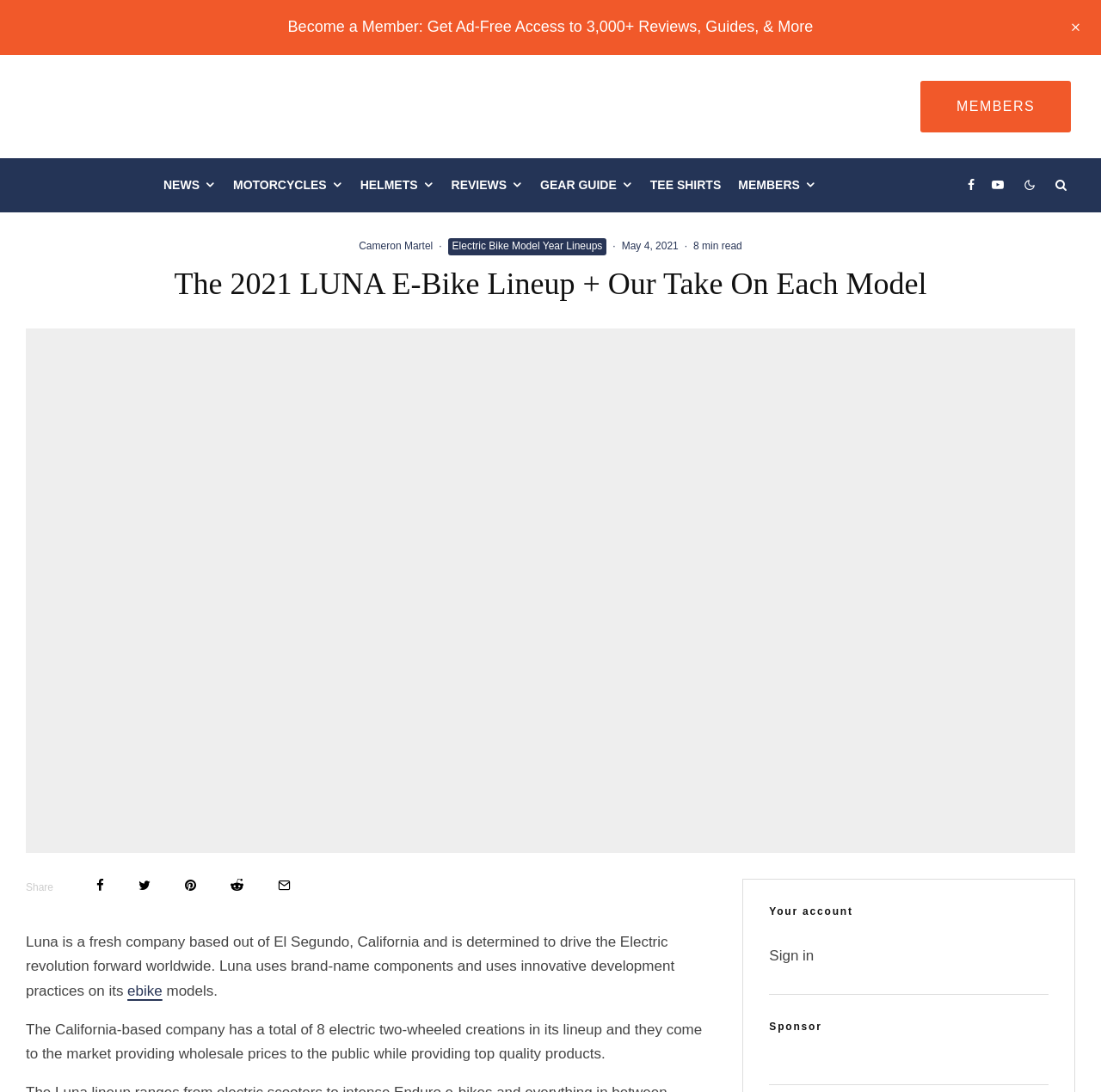Give a concise answer using only one word or phrase for this question:
What is the estimated reading time of the article?

8 min